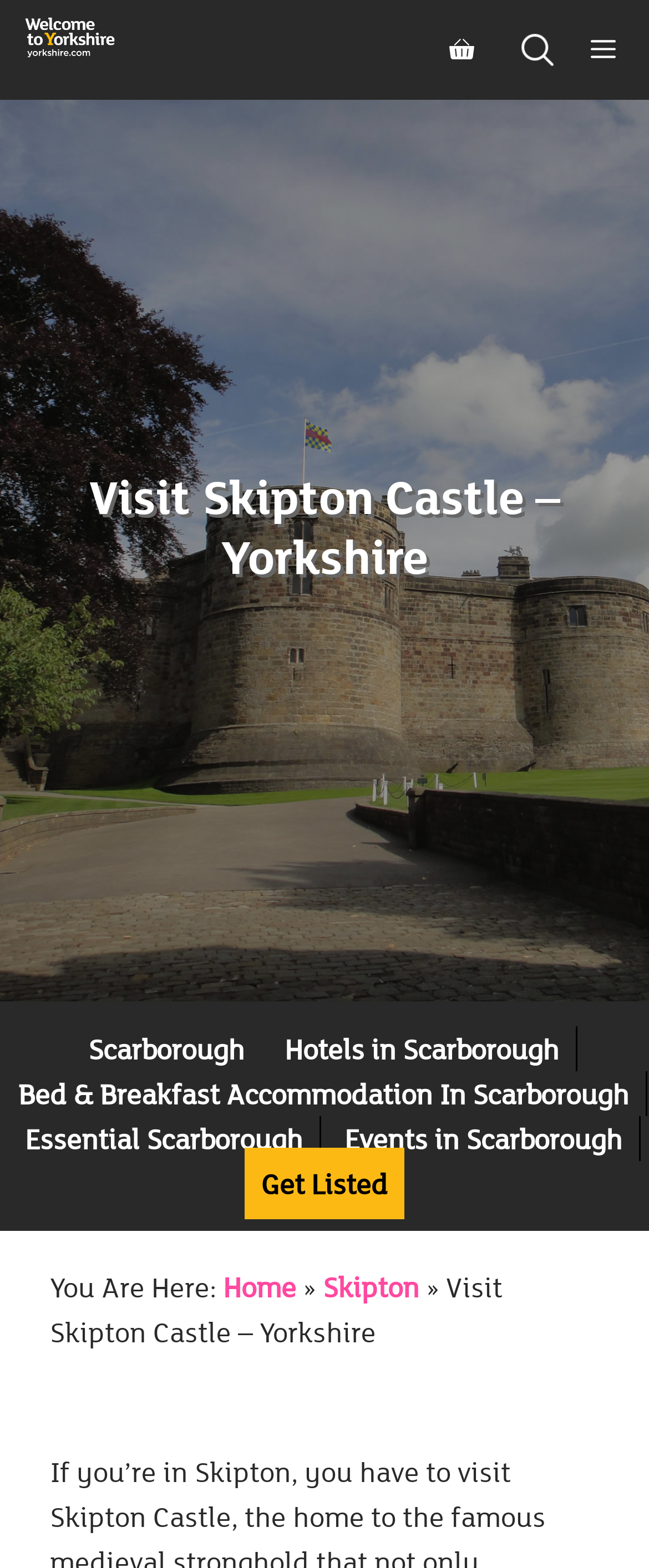Identify the bounding box coordinates of the section that should be clicked to achieve the task described: "View your shopping cart".

[0.641, 0.0, 0.782, 0.064]